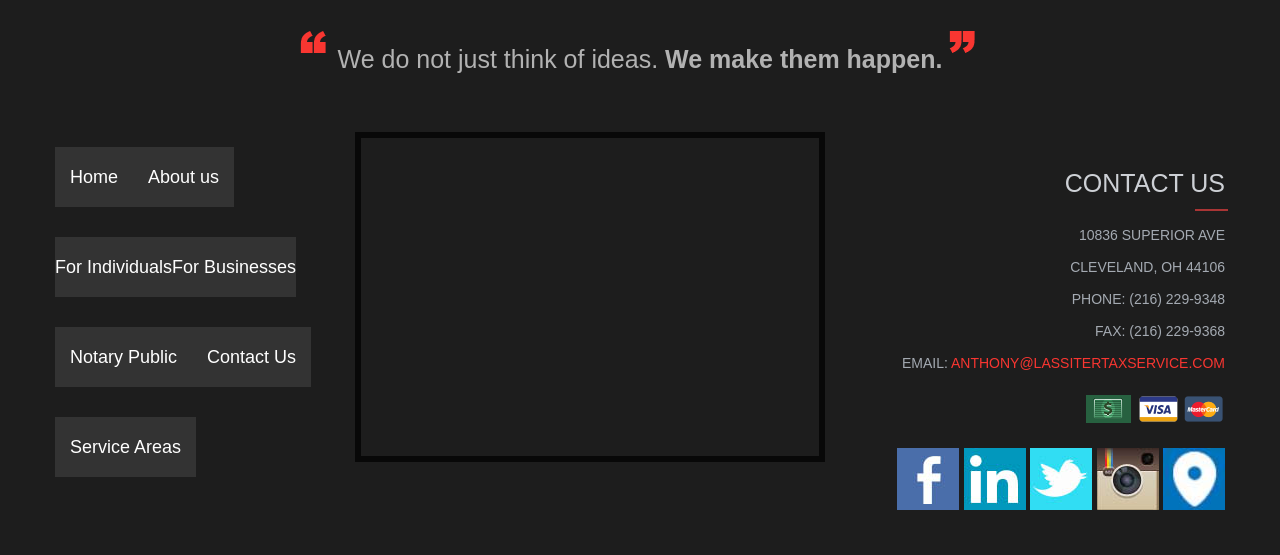Can you provide the bounding box coordinates for the element that should be clicked to implement the instruction: "Click on the 'Contact Us' link"?

[0.15, 0.588, 0.243, 0.697]